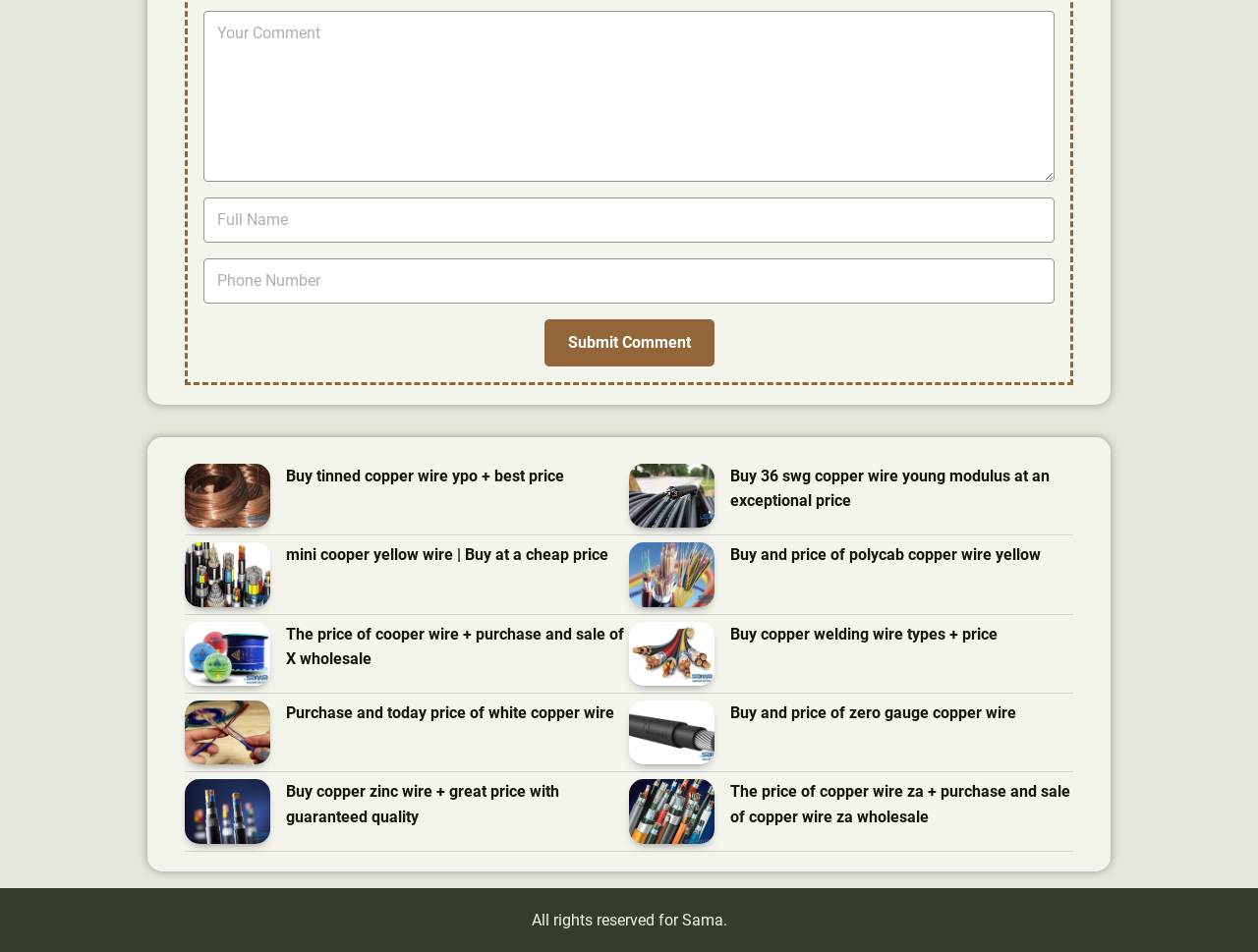Specify the bounding box coordinates of the area to click in order to execute this command: 'Click the Submit Comment button'. The coordinates should consist of four float numbers ranging from 0 to 1, and should be formatted as [left, top, right, bottom].

[0.432, 0.335, 0.568, 0.385]